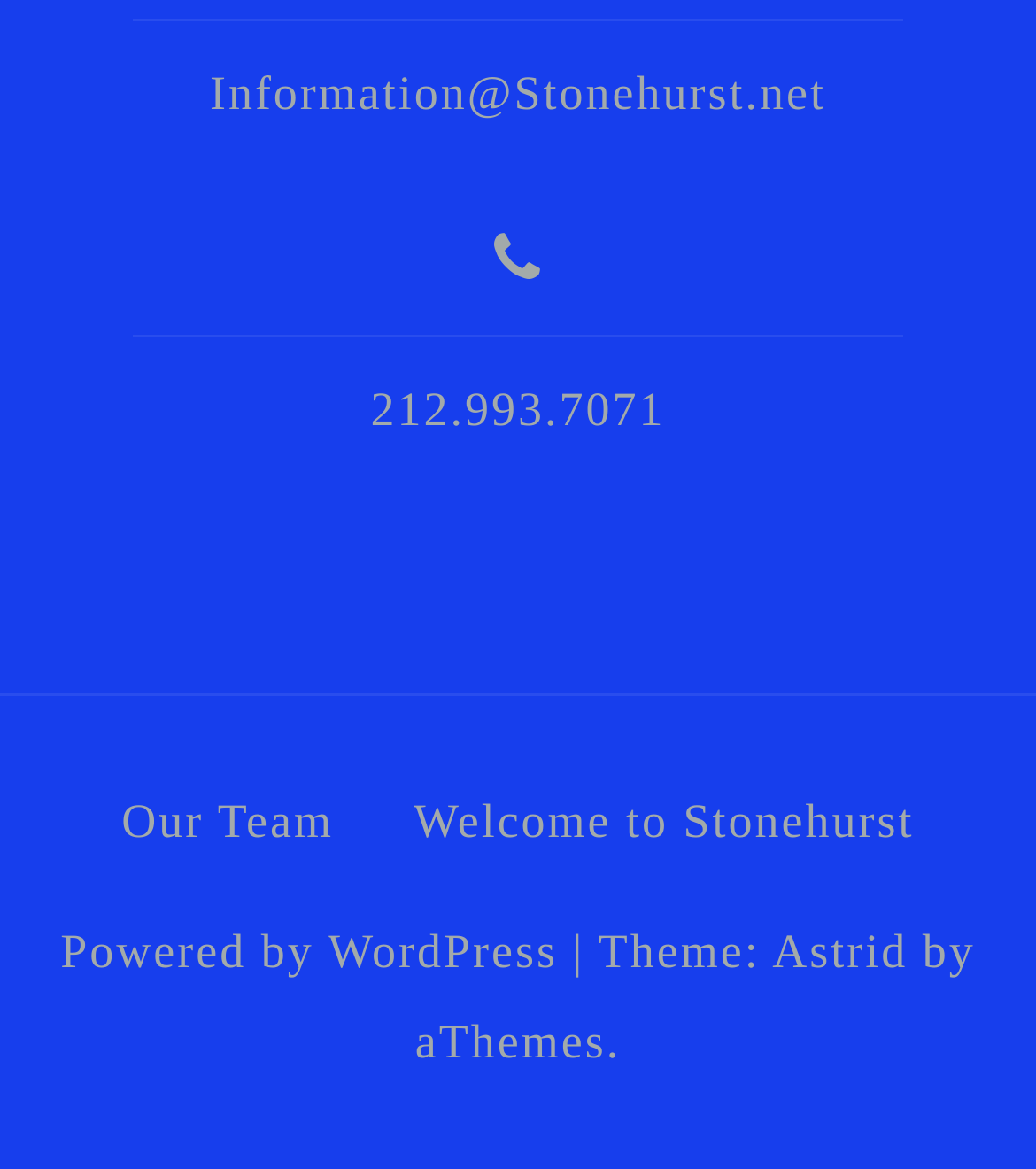What is the email address on the webpage?
Please provide a full and detailed response to the question.

I found the email address by looking at the link element with the bounding box coordinates [0.202, 0.056, 0.797, 0.101], which contains the text 'Information@Stonehurst.net'.